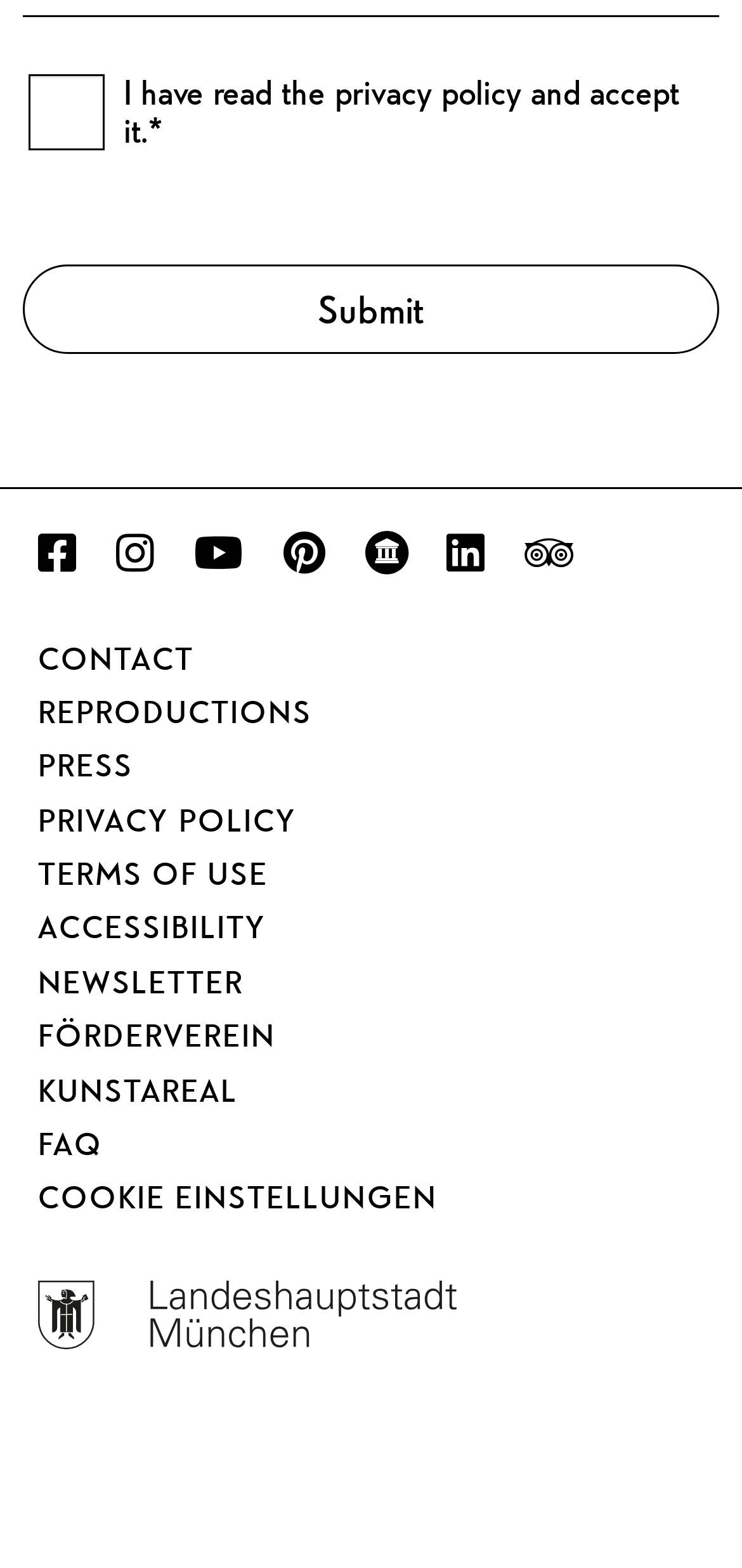Given the element description Accessibility, specify the bounding box coordinates of the corresponding UI element in the format (top-left x, top-left y, bottom-right x, bottom-right y). All values must be between 0 and 1.

[0.051, 0.581, 0.359, 0.603]